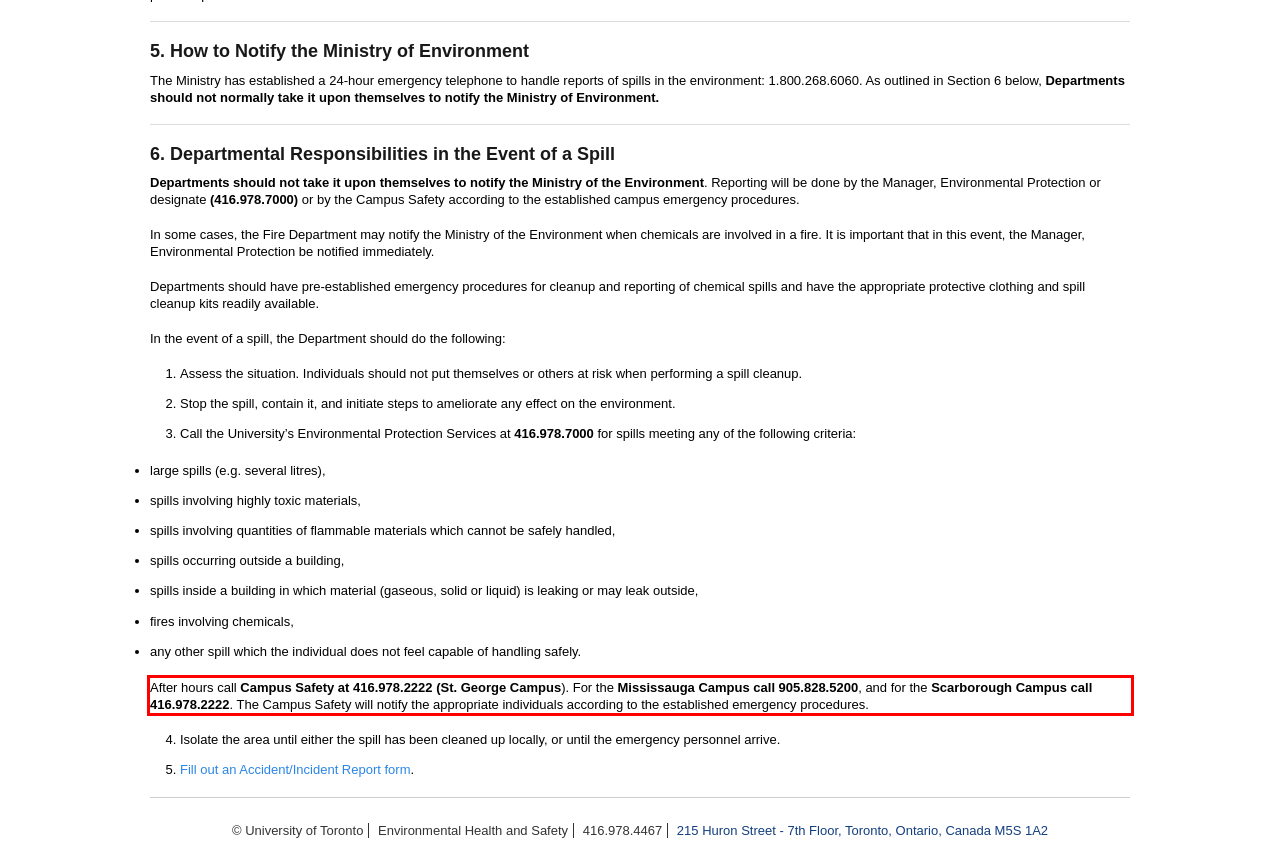Examine the screenshot of the webpage, locate the red bounding box, and generate the text contained within it.

After hours call Campus Safety at 416.978.2222 (St. George Campus). For the Mississauga Campus call 905.828.5200, and for the Scarborough Campus call 416.978.2222. The Campus Safety will notify the appropriate individuals according to the established emergency procedures.